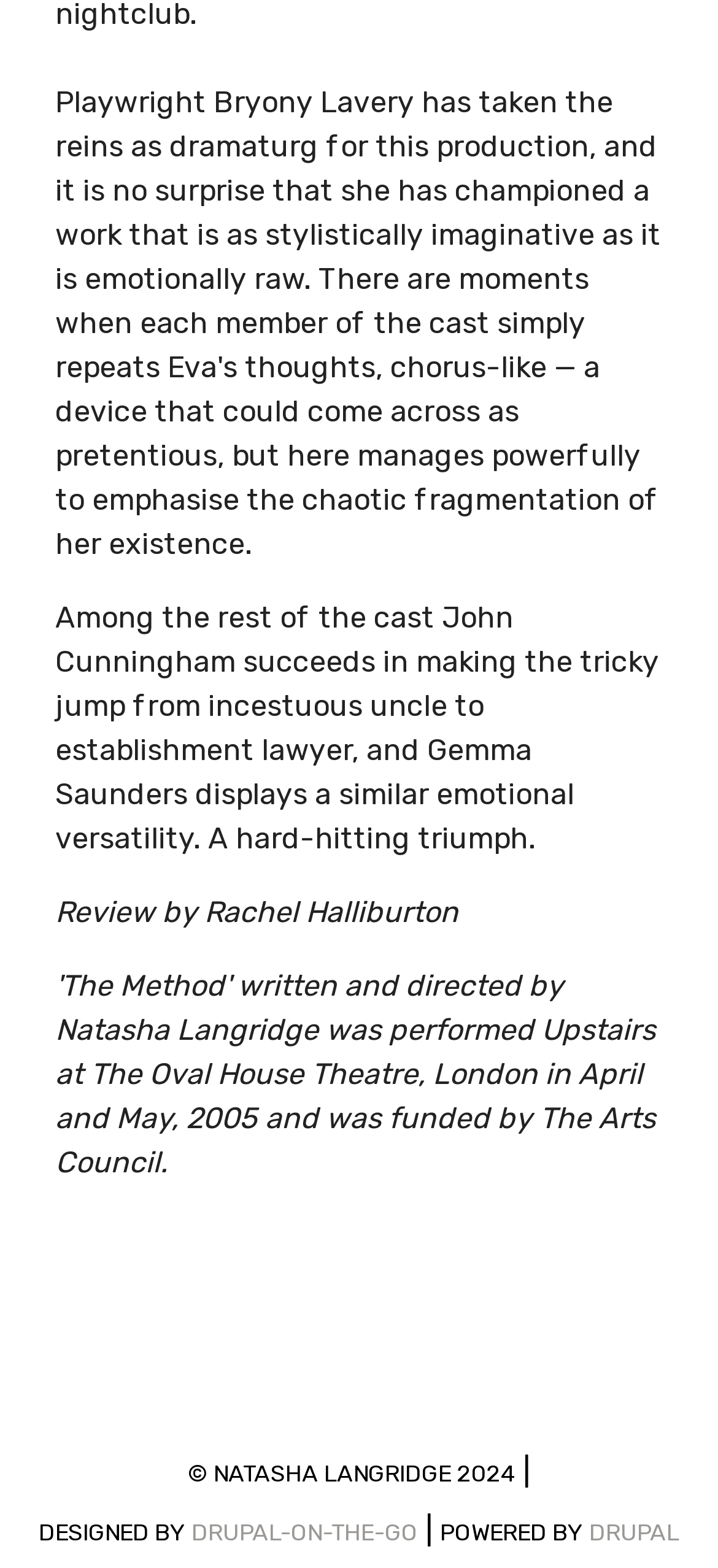Use a single word or phrase to answer the question:
What is the name of the platform that powers the website?

Drupal